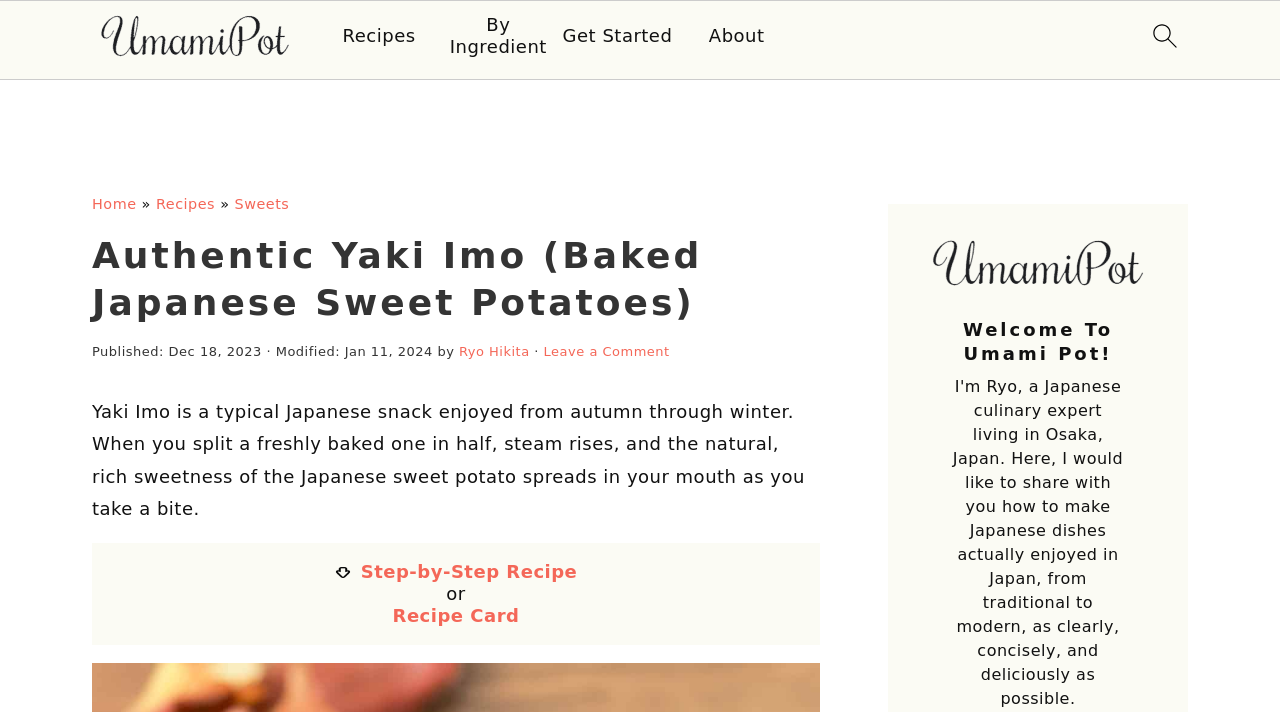Answer this question in one word or a short phrase: Who is the author of the recipe?

Ryo Hikita